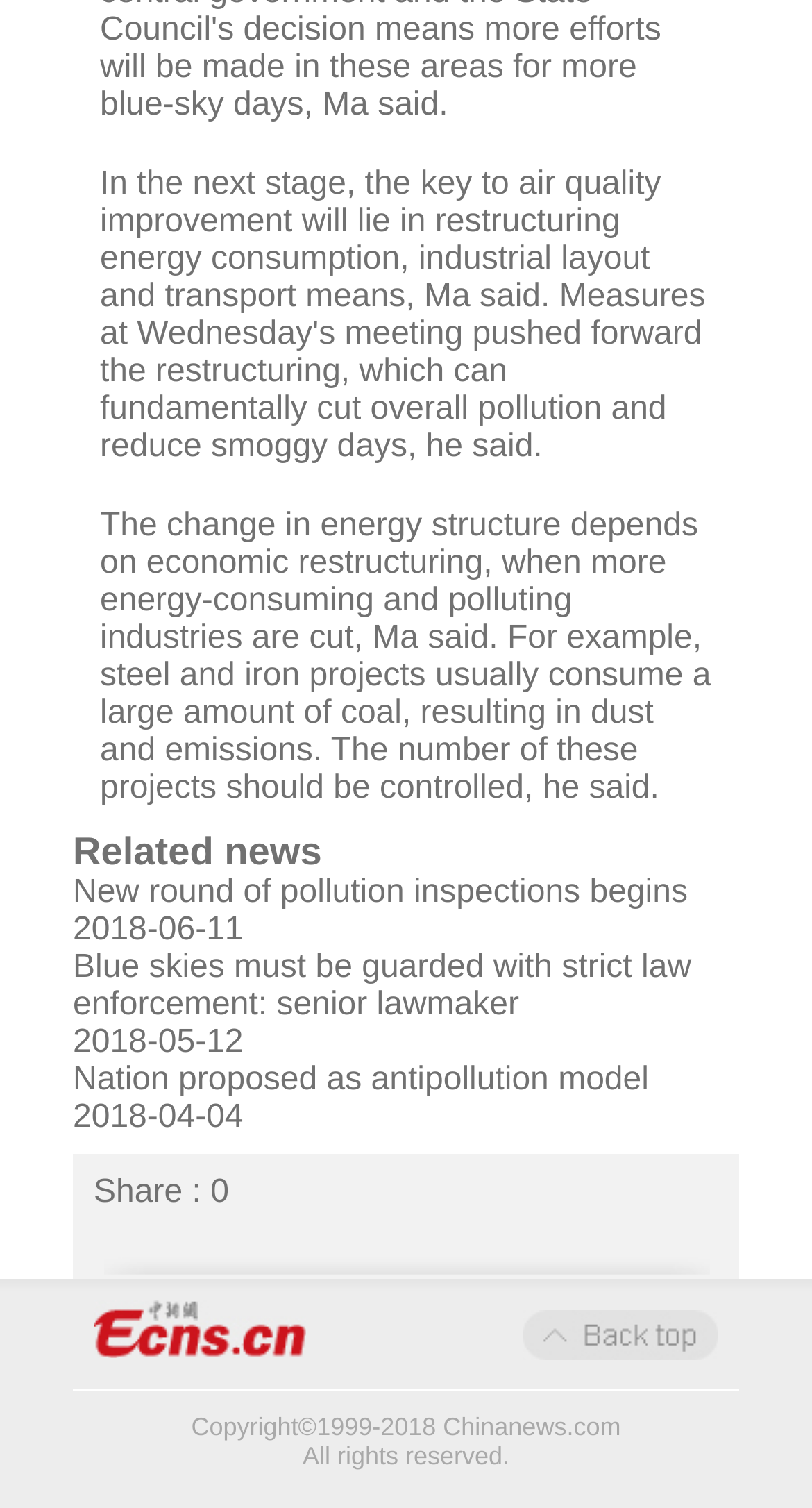What is the topic of the news article?
Look at the image and respond with a single word or a short phrase.

Energy structure